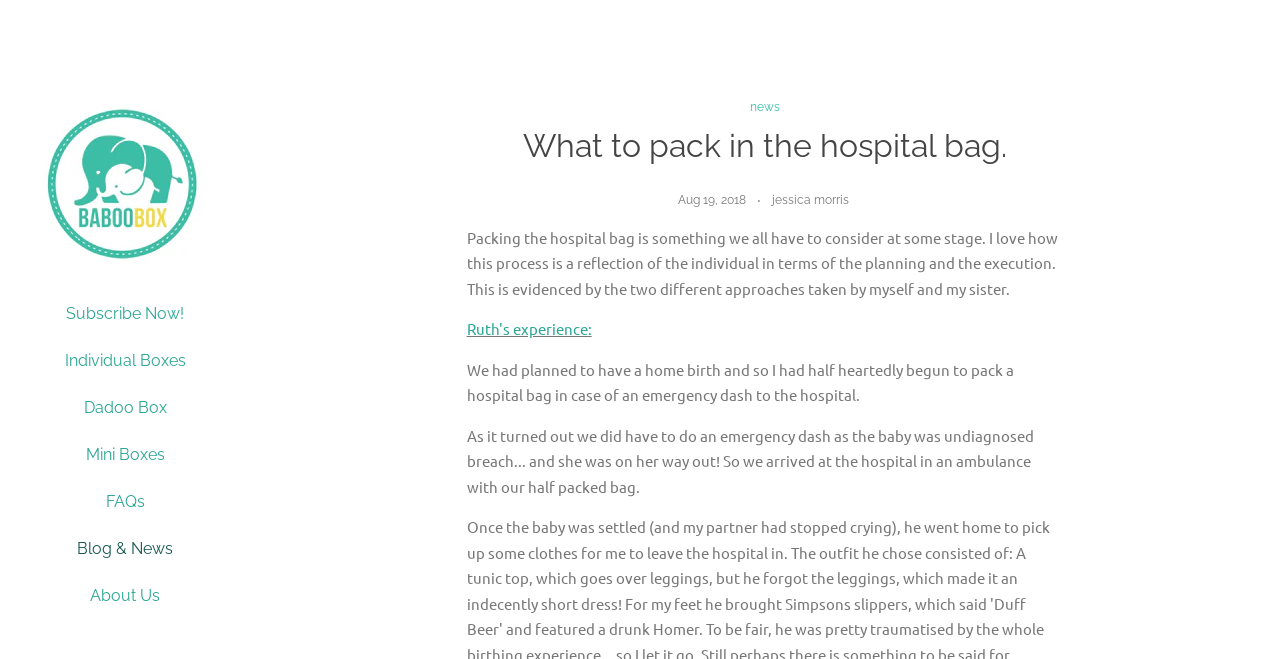Find the bounding box coordinates of the clickable area that will achieve the following instruction: "Click on the 'Subscribe Now!' link".

[0.035, 0.452, 0.16, 0.523]